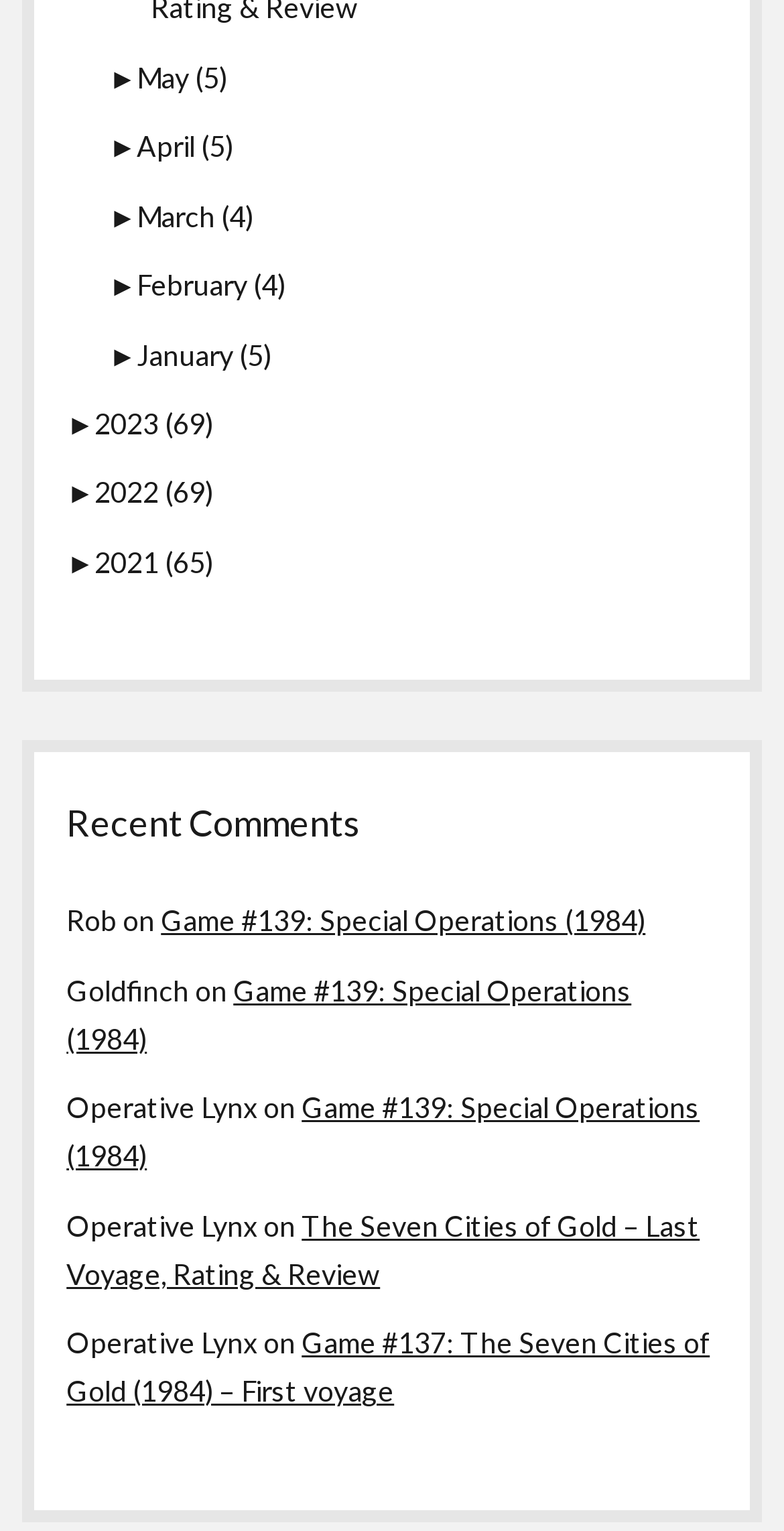Identify the bounding box coordinates of the area that should be clicked in order to complete the given instruction: "Expand May comments". The bounding box coordinates should be four float numbers between 0 and 1, i.e., [left, top, right, bottom].

[0.139, 0.039, 0.174, 0.061]